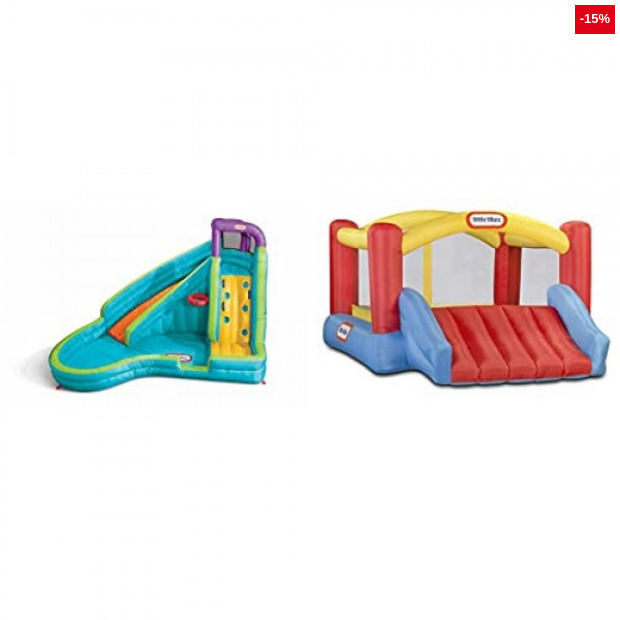Answer the question using only a single word or phrase: 
What is the purpose of the splash pool on the Slam 'n Curve Slide?

For sunny days